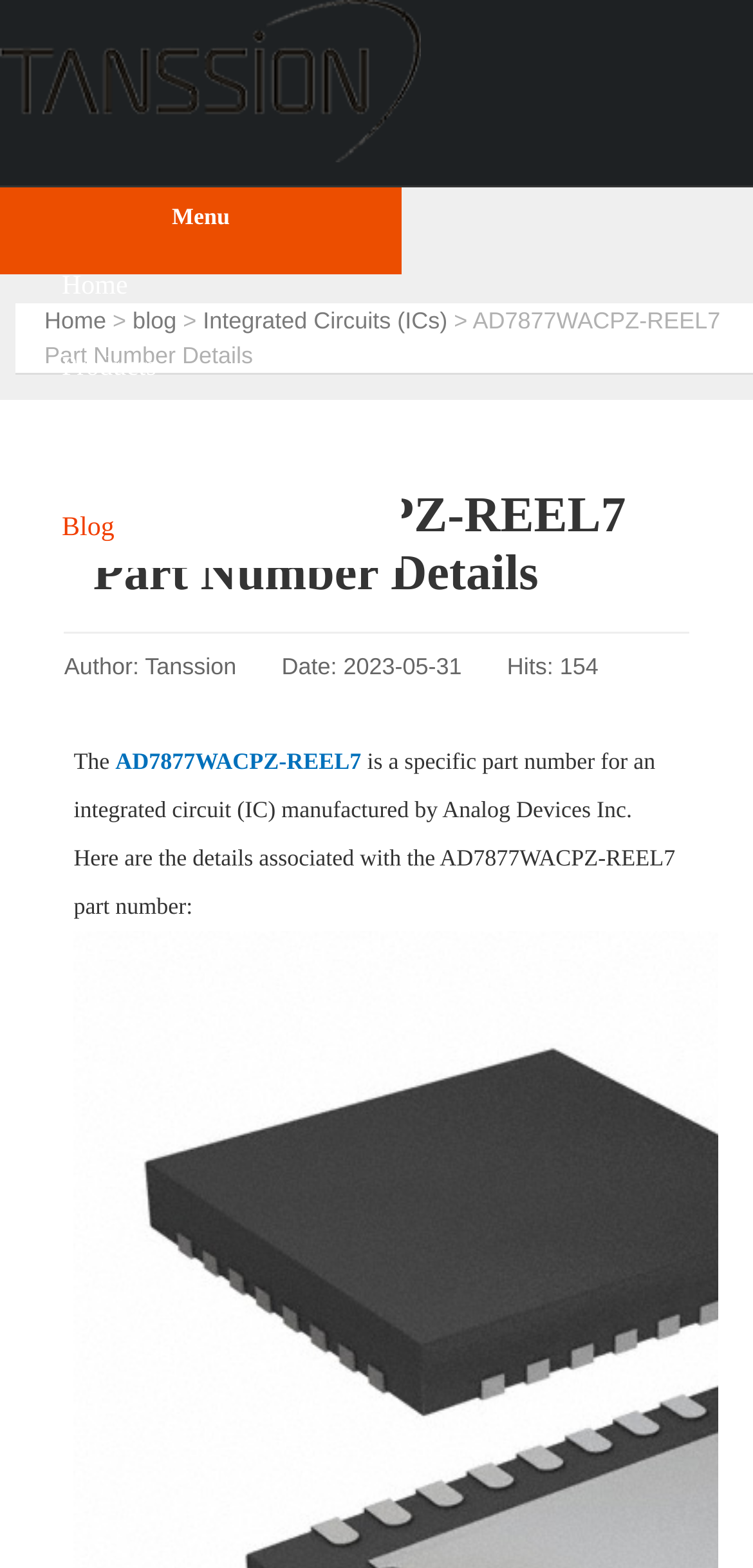What is the part number being described?
Please answer the question with a detailed and comprehensive explanation.

The part number being described is AD7877WACPZ-REEL7, which is mentioned in the heading and static text elements on the webpage.